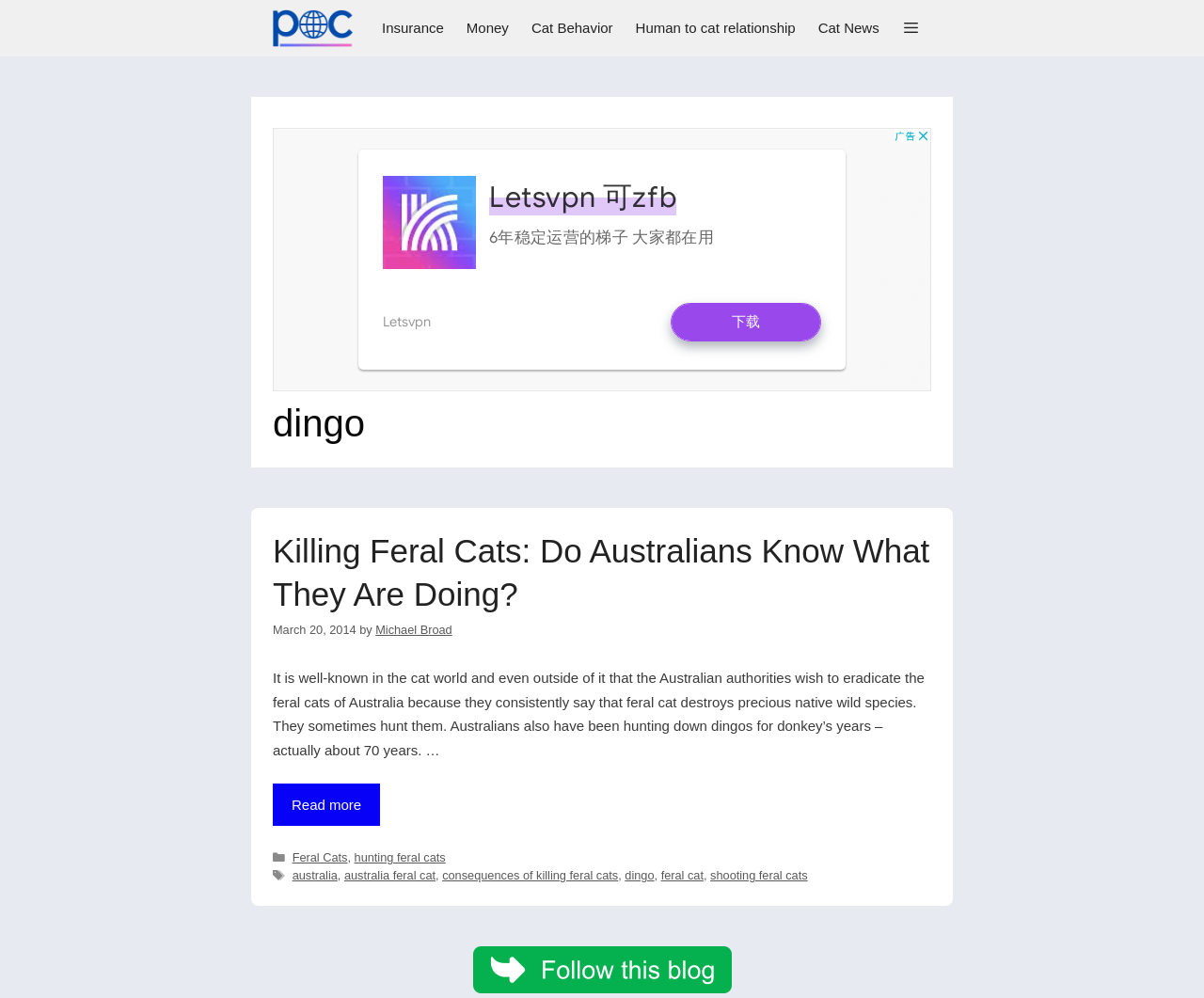Who is the author of the article?
Relying on the image, give a concise answer in one word or a brief phrase.

Michael Broad